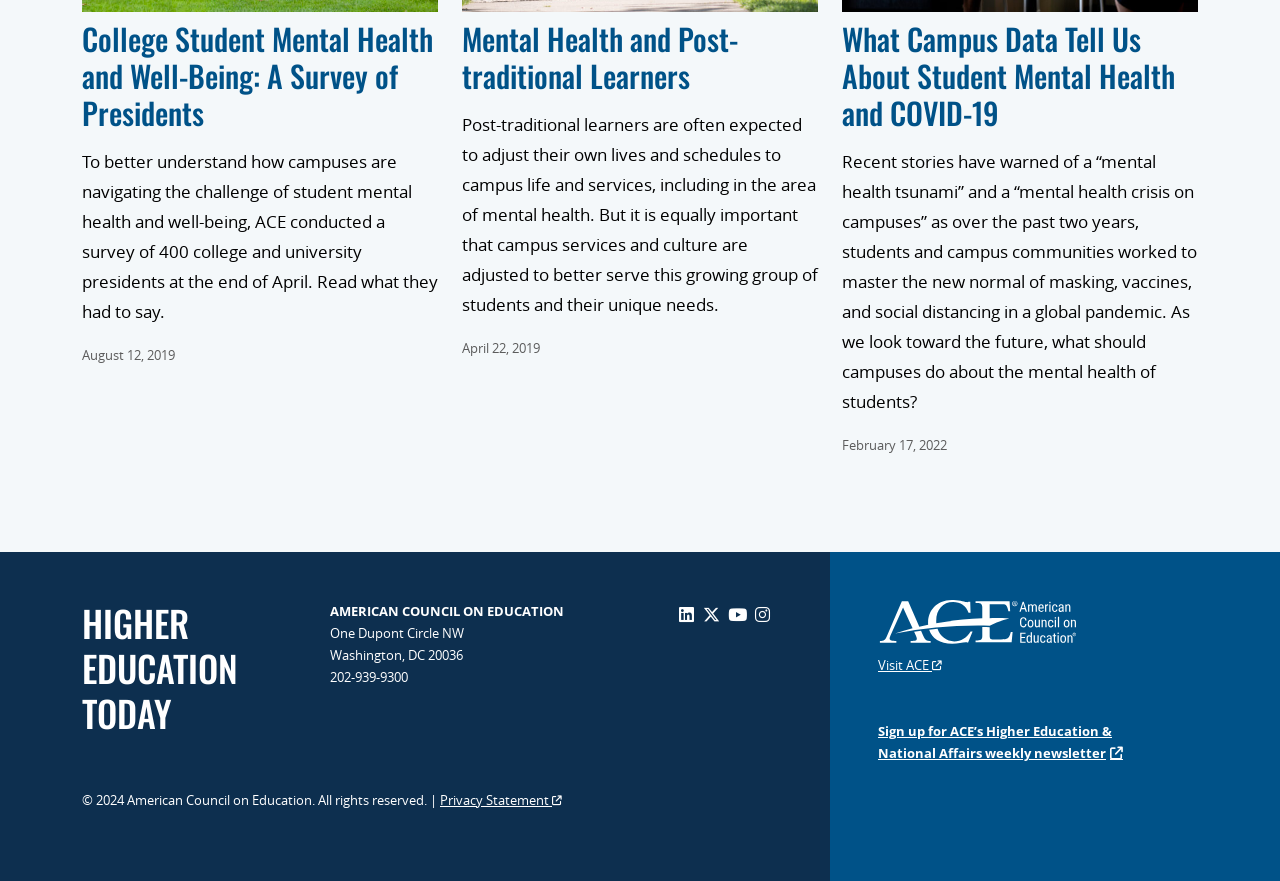Using the elements shown in the image, answer the question comprehensively: What is the title of the first article?

I found the title of the first article by looking at the heading element with the text 'College Student Mental Health and Well-Being: A Survey of Presidents' which is located at the top of the webpage.